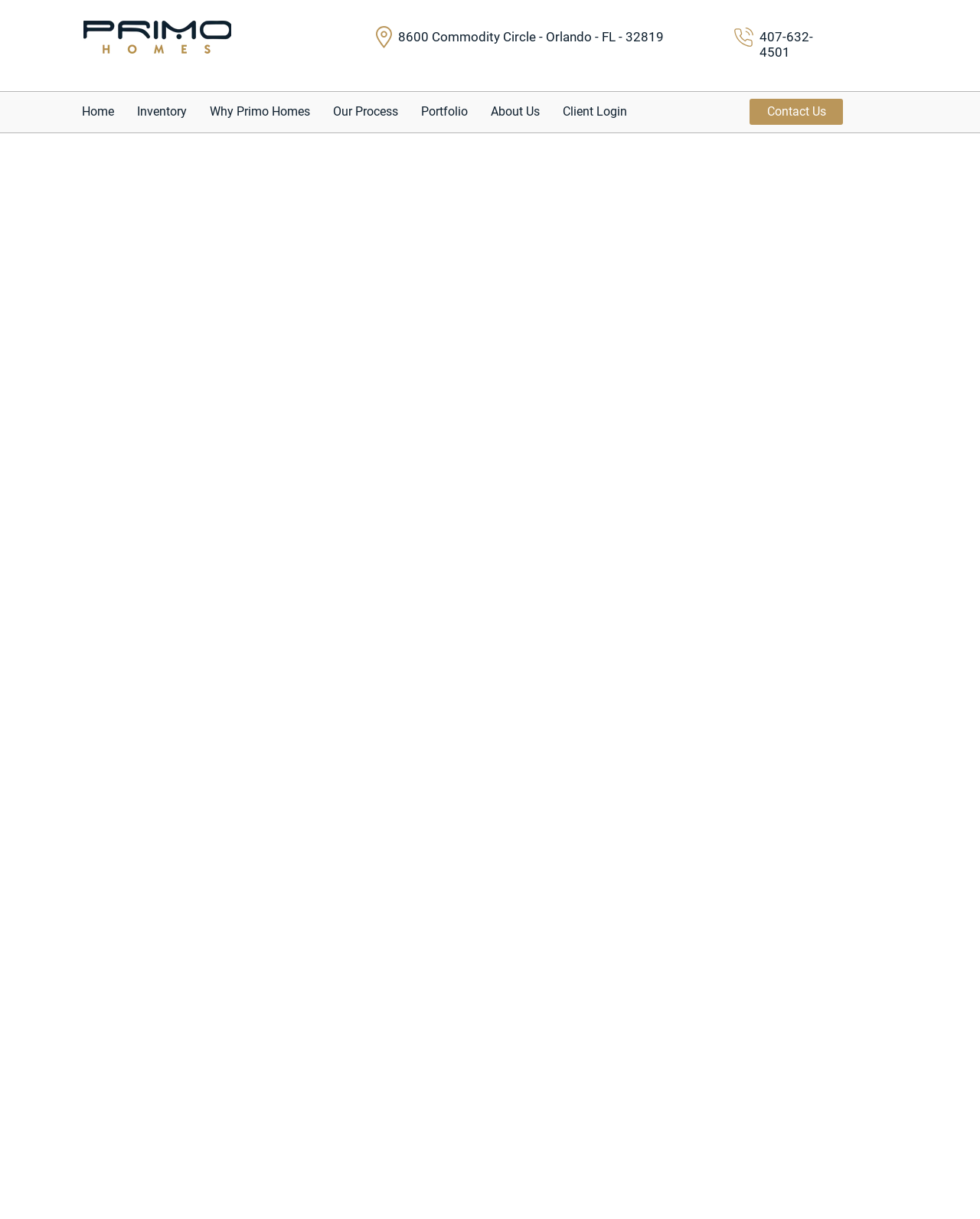Give a concise answer using only one word or phrase for this question:
What type of properties does Primo Homes specialize in?

Luxury residential real estate properties